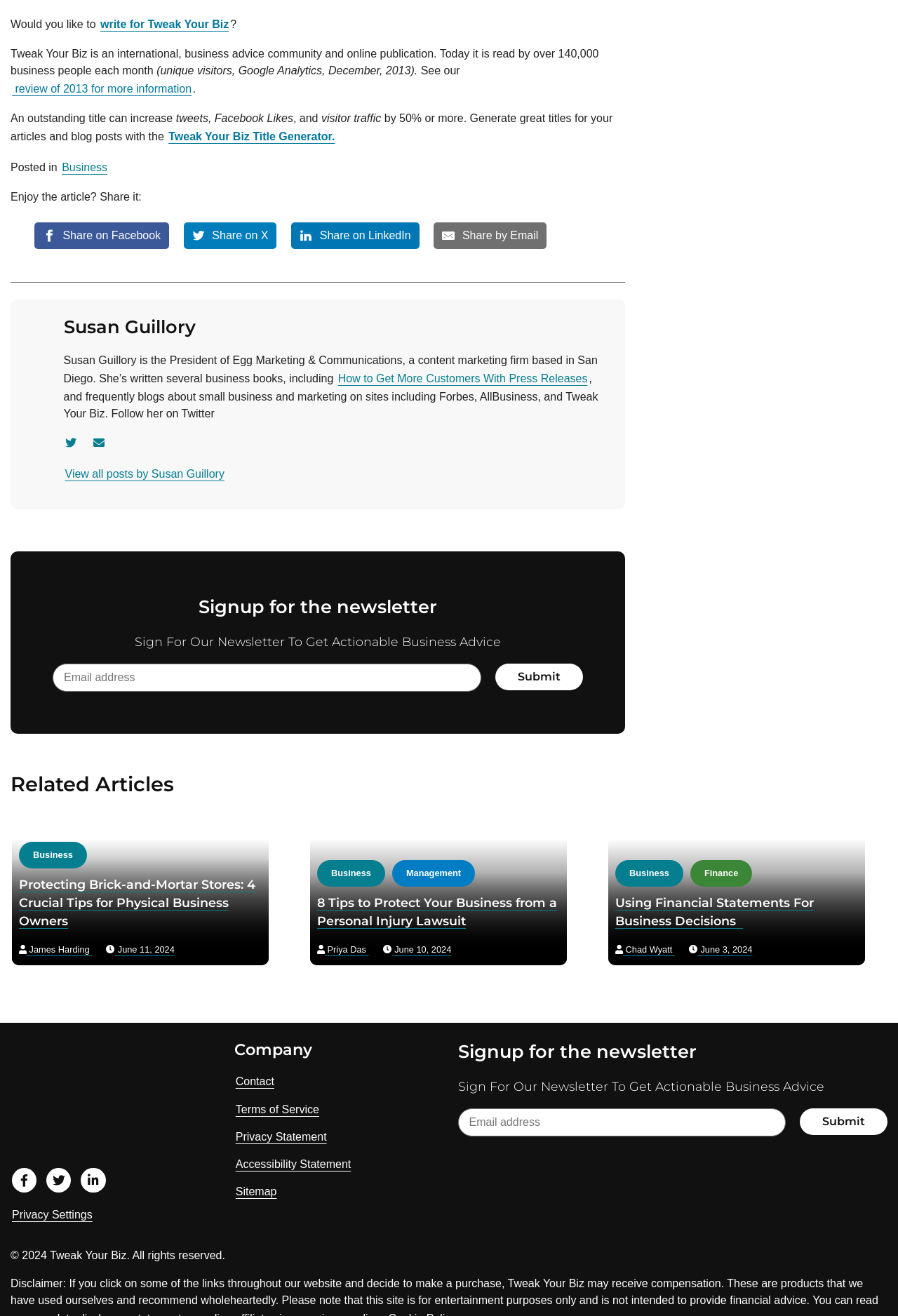What is the title of the article?
Refer to the image and provide a one-word or short phrase answer.

An outstanding title